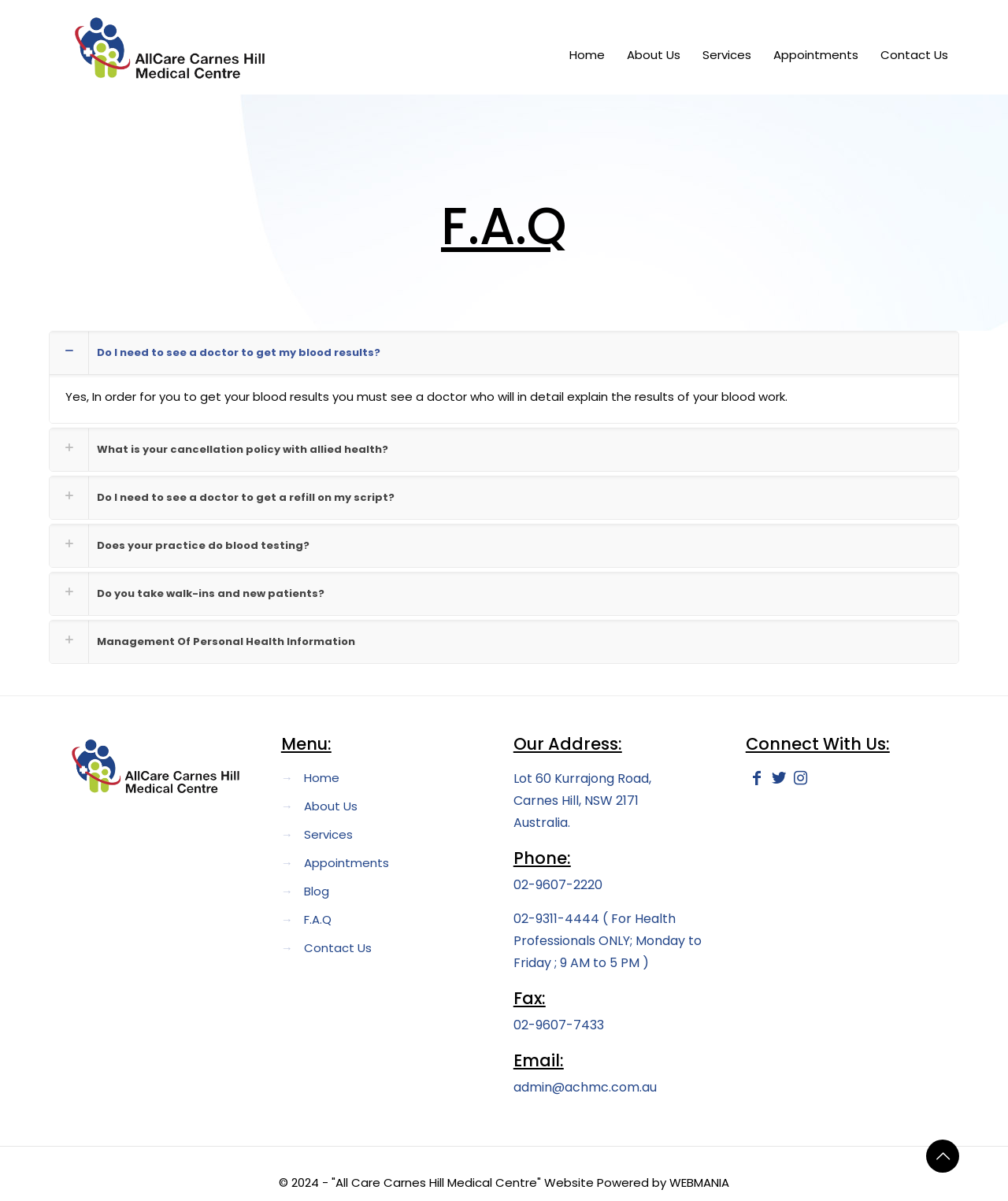Please find the bounding box coordinates of the element's region to be clicked to carry out this instruction: "View FAQ".

[0.048, 0.164, 0.952, 0.213]